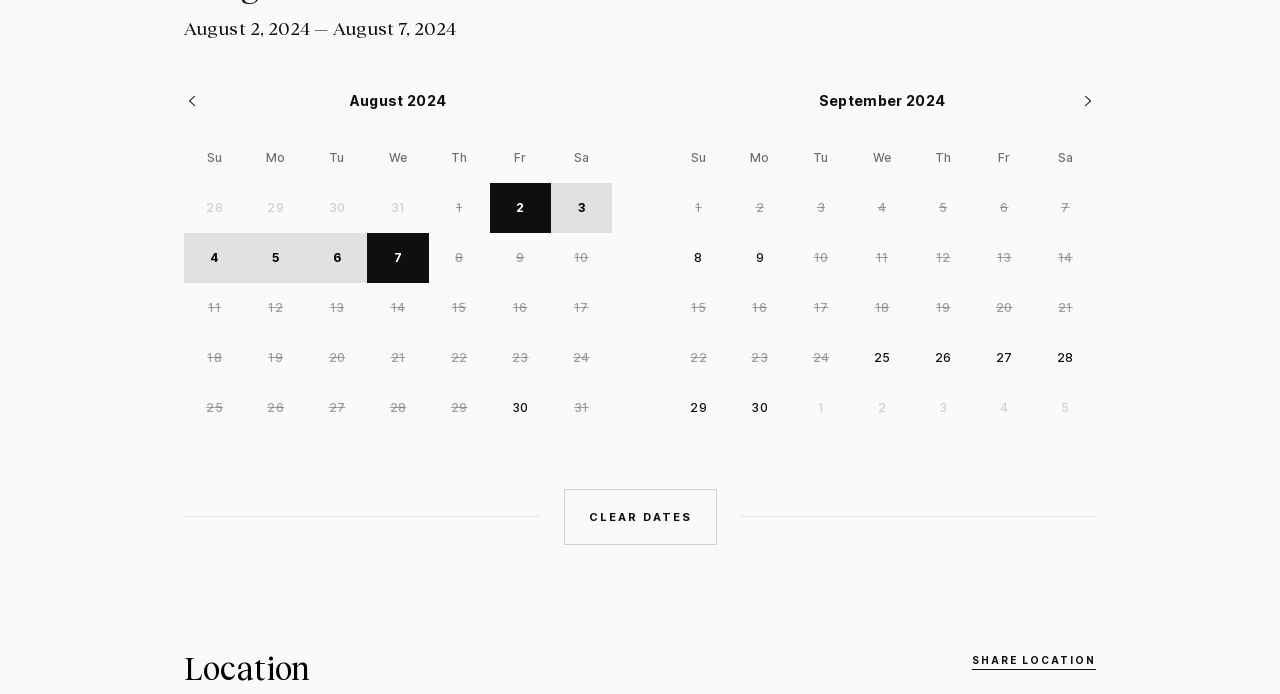How many months are displayed on the webpage?
Please use the visual content to give a single word or phrase answer.

2